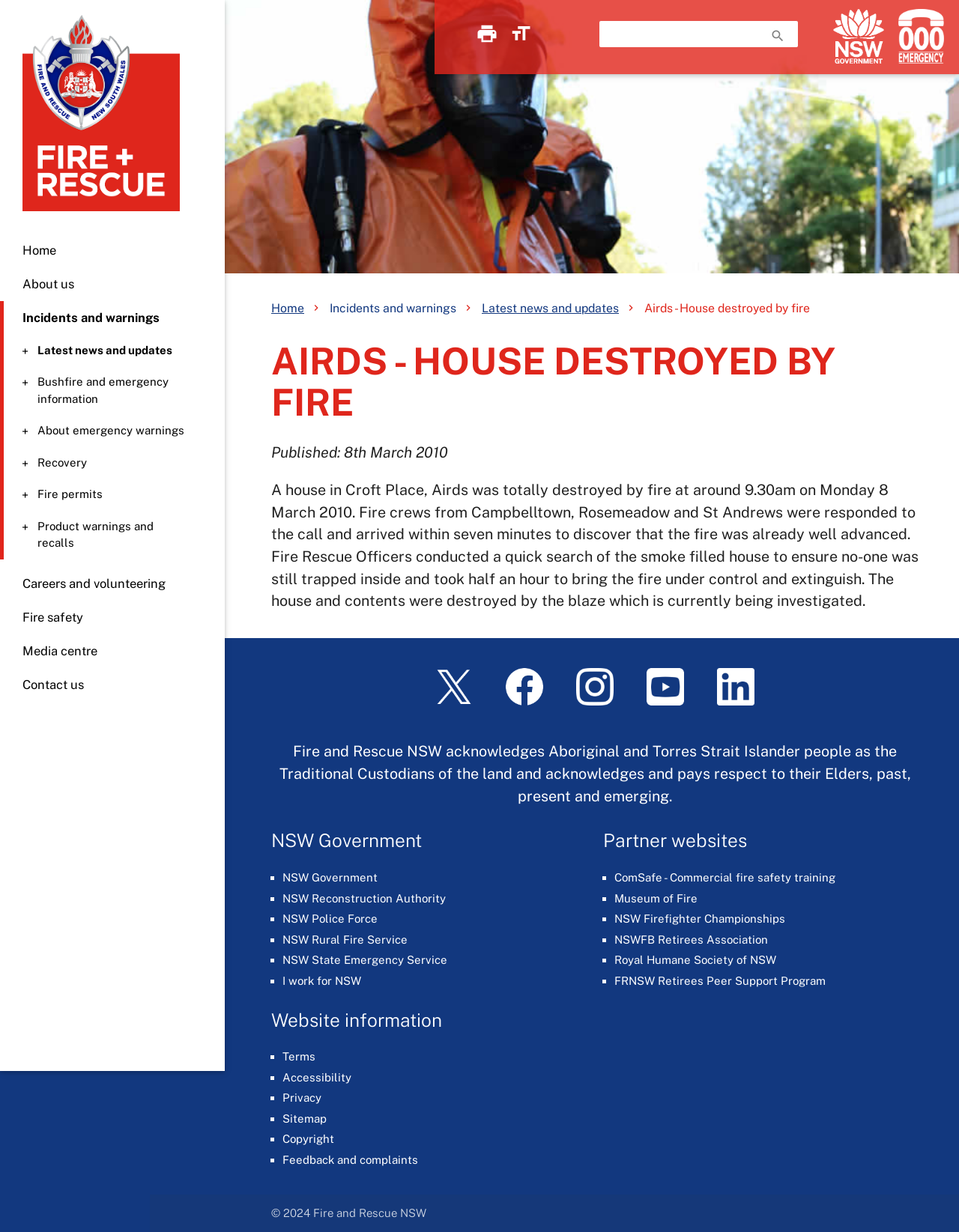Select the bounding box coordinates of the element I need to click to carry out the following instruction: "Go to Home".

[0.0, 0.19, 0.234, 0.217]